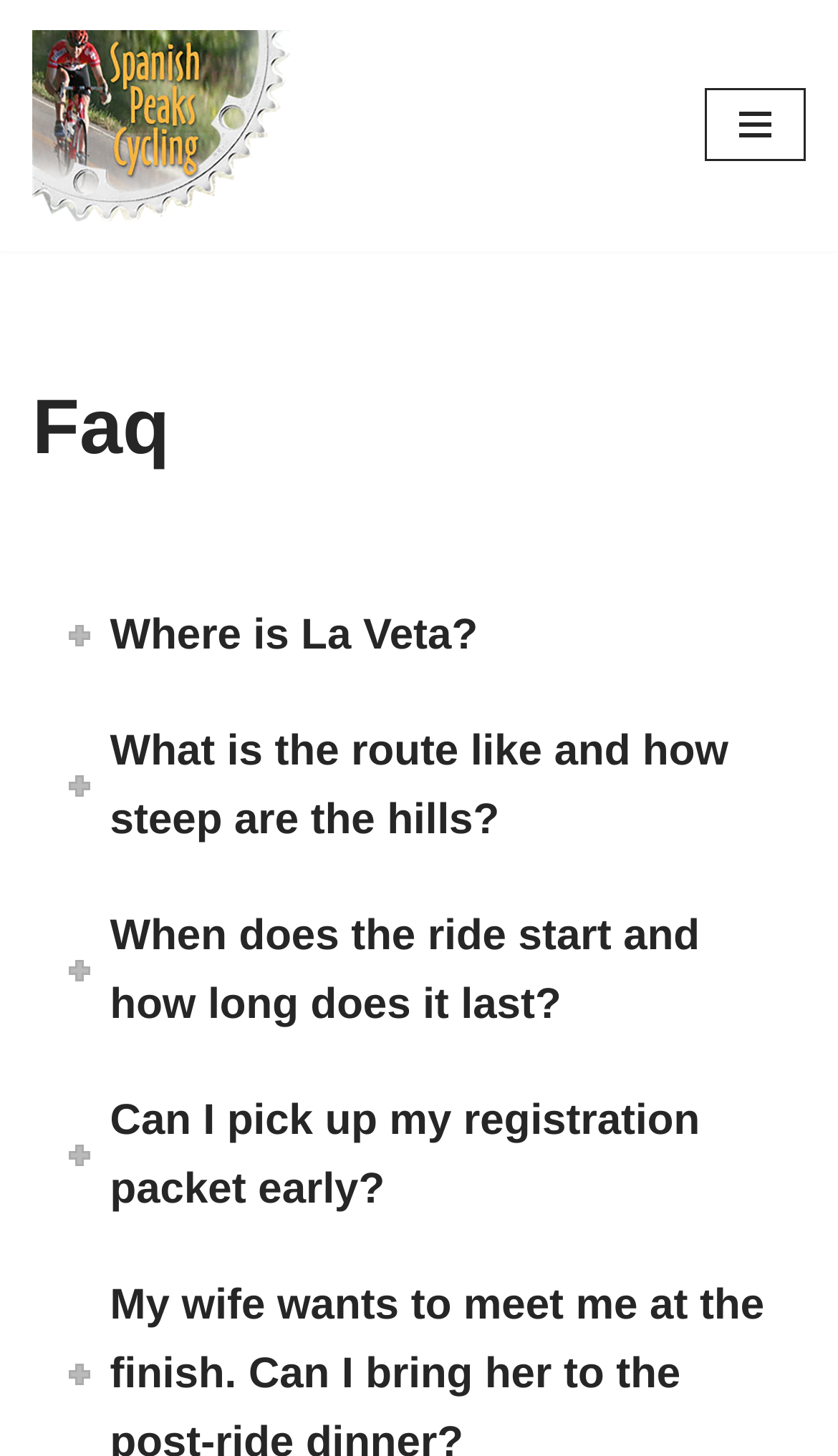Provide a short, one-word or phrase answer to the question below:
How many questions are in the FAQ section?

5